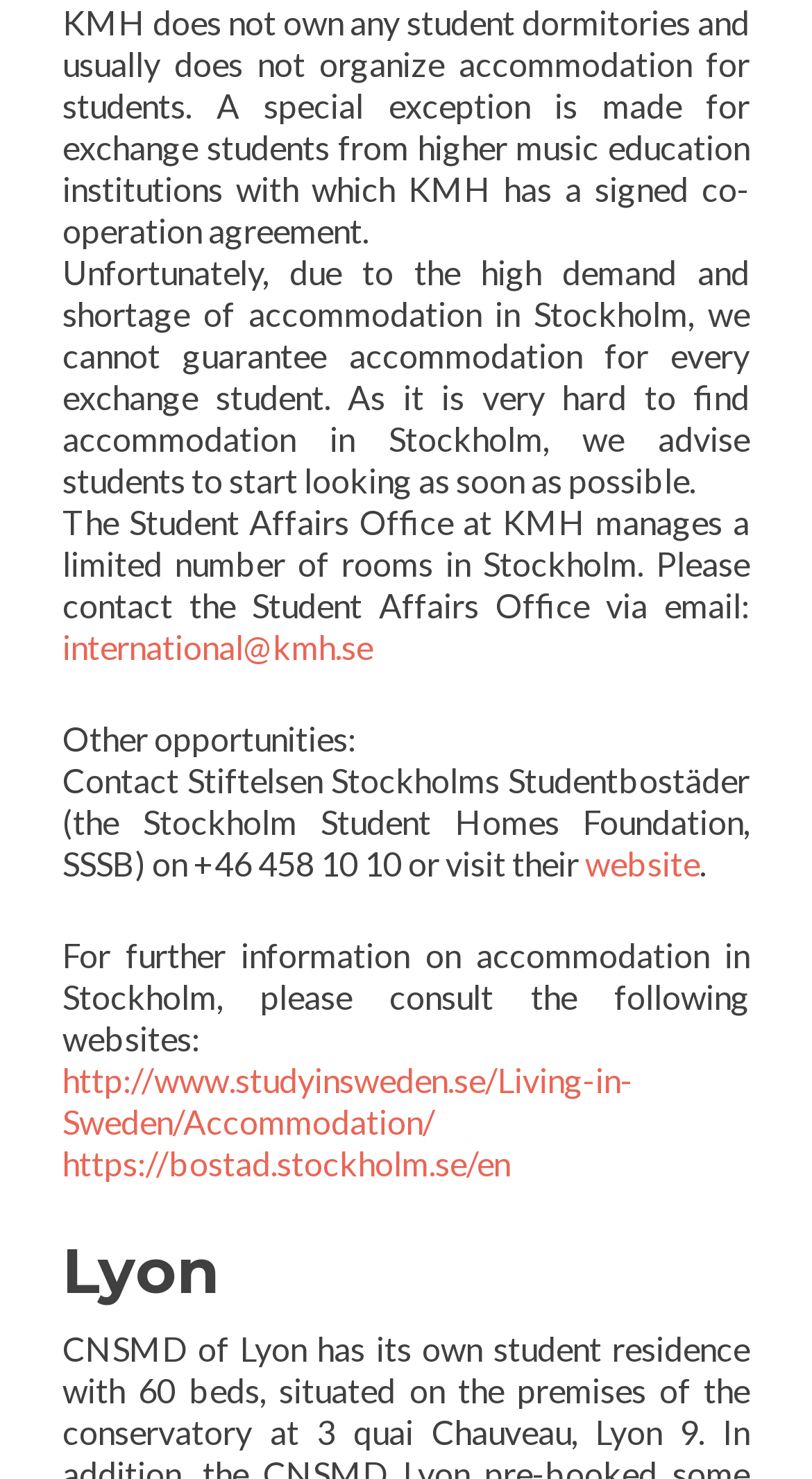How many websites are recommended for further information on accommodation in Stockholm?
Please give a detailed answer to the question using the information shown in the image.

The webpage provides two links to websites for further information on accommodation in Stockholm: 'http://www.studyinsweden.se/Living-in-Sweden/Accommodation/' and 'https://bostad.stockholm.se/en'.